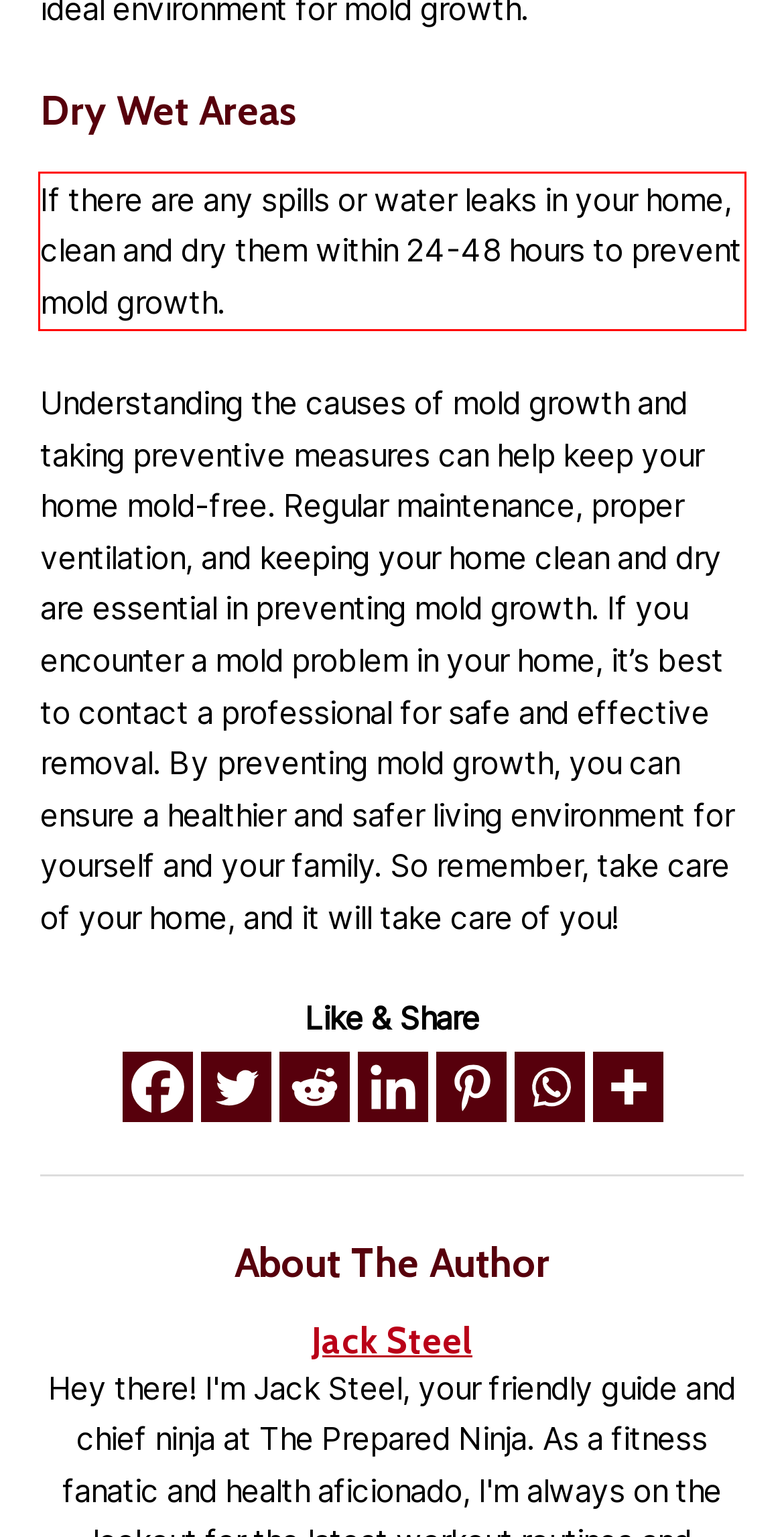Please extract the text content within the red bounding box on the webpage screenshot using OCR.

If there are any spills or water leaks in your home, clean and dry them within 24-48 hours to prevent mold growth.